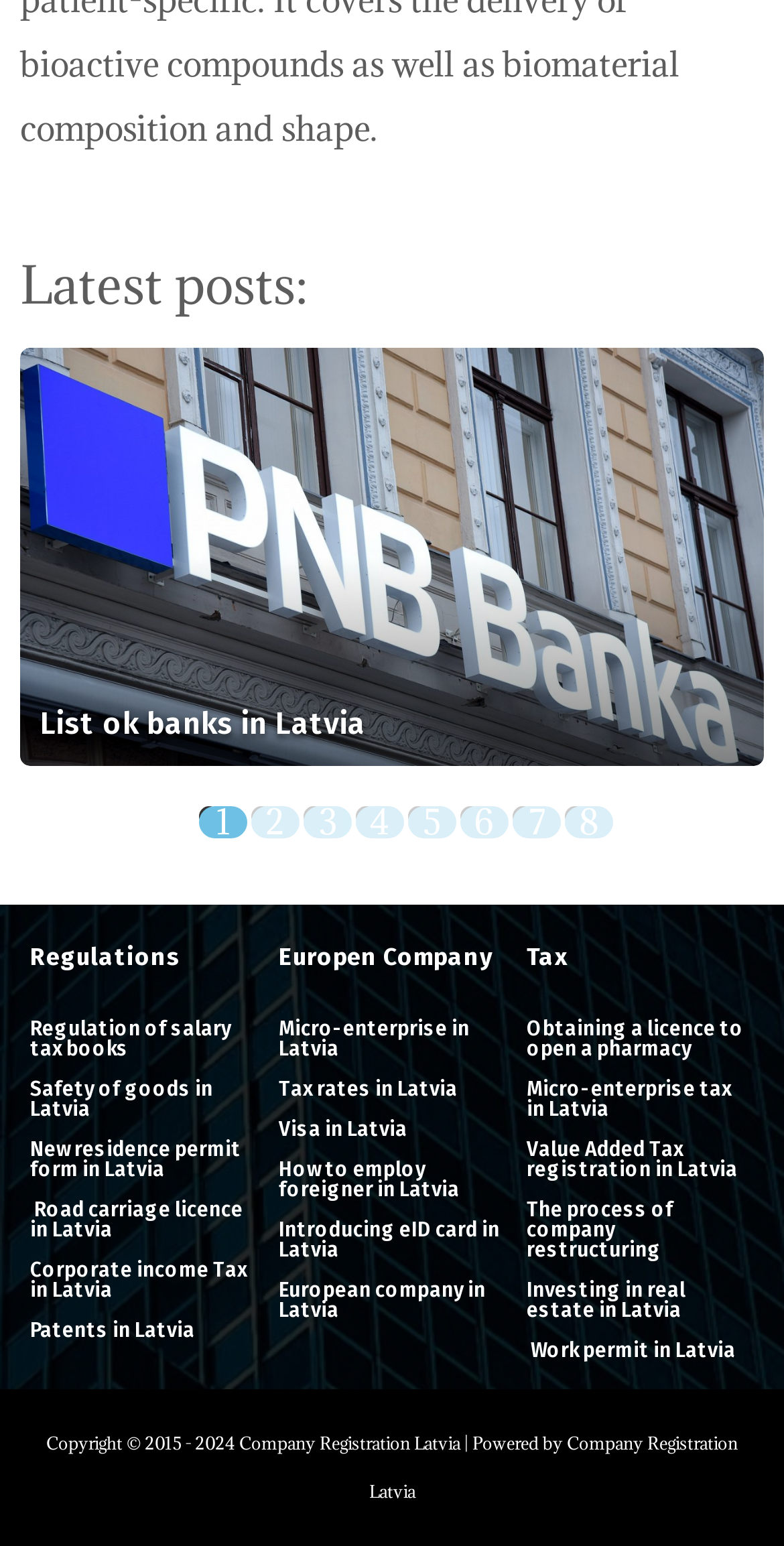Locate the bounding box coordinates of the area where you should click to accomplish the instruction: "View list of banks in Latvia".

[0.051, 0.453, 0.949, 0.483]